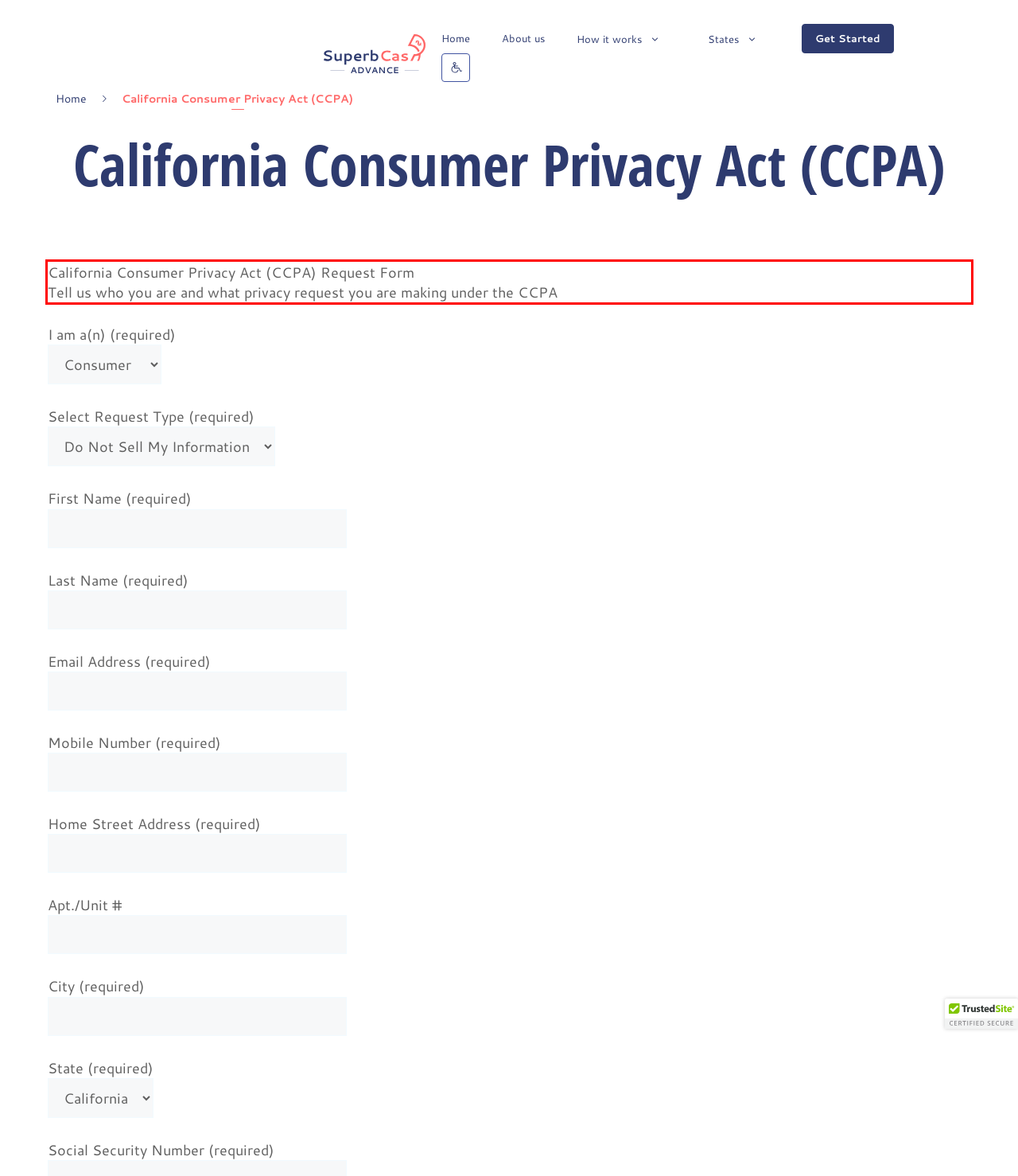Given a screenshot of a webpage containing a red rectangle bounding box, extract and provide the text content found within the red bounding box.

California Consumer Privacy Act (CCPA) Request Form Tell us who you are and what privacy request you are making under the CCPA